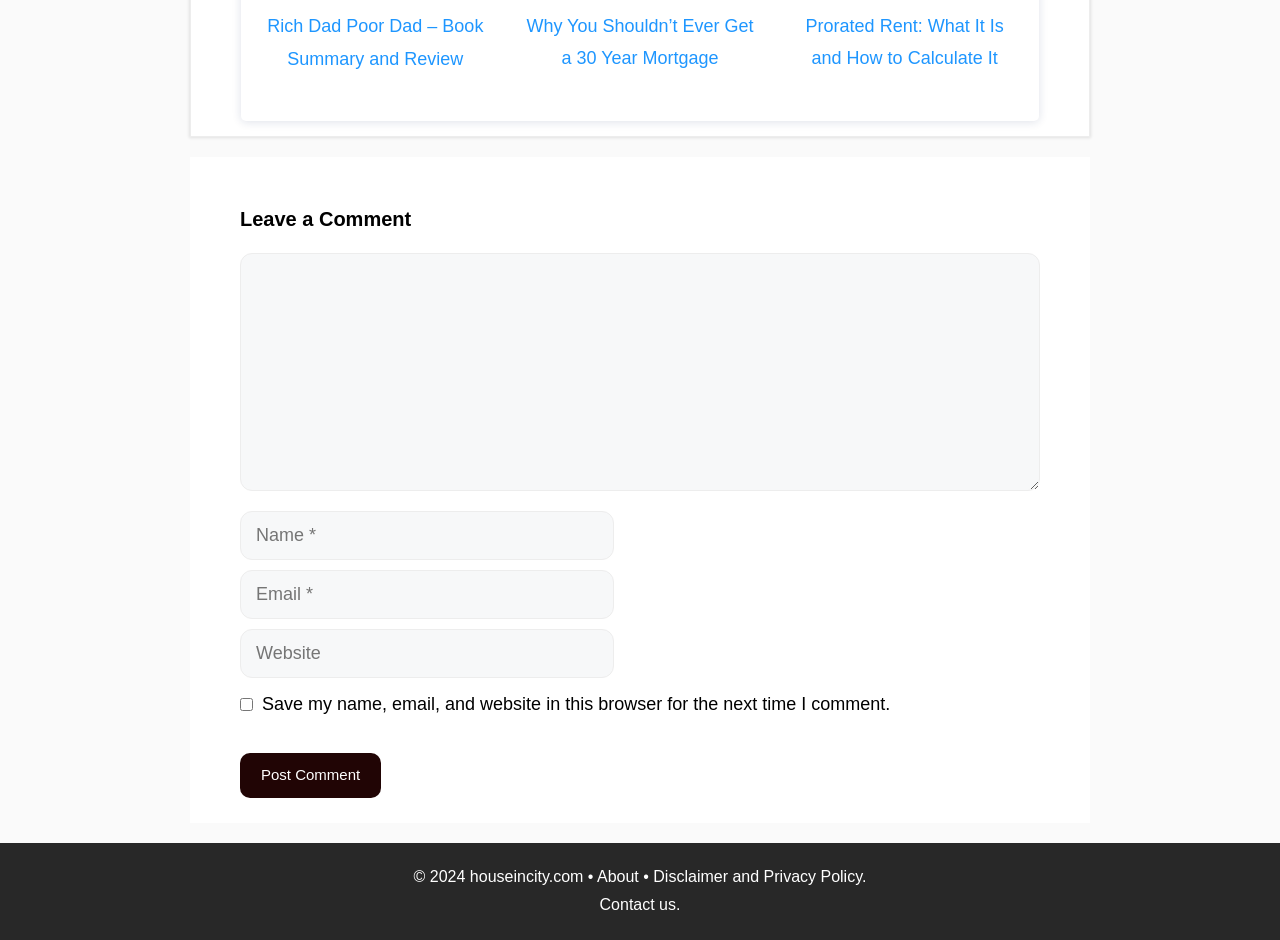Please specify the bounding box coordinates of the clickable section necessary to execute the following command: "Click on the 'Rich Dad Poor Dad – Book Summary and Review' link".

[0.209, 0.017, 0.378, 0.073]